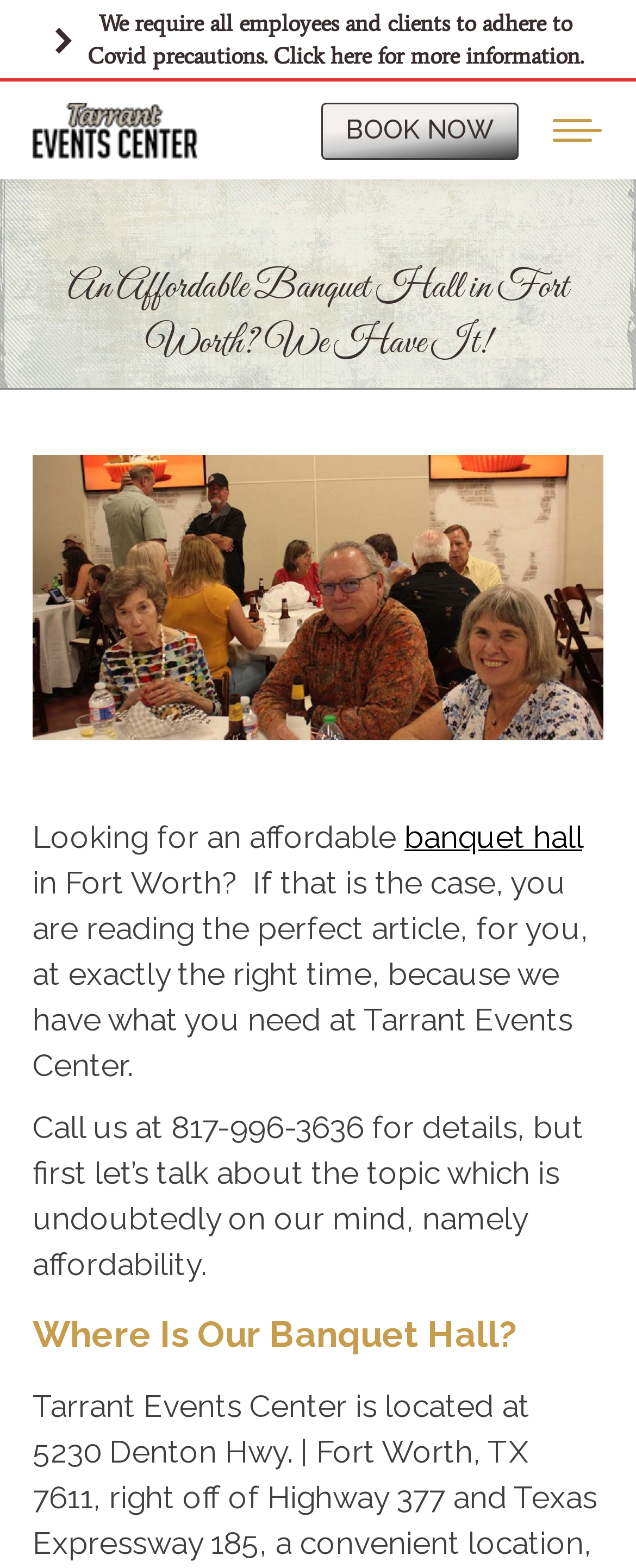Reply to the question with a single word or phrase:
What is the phone number to call for details?

817-996-3636